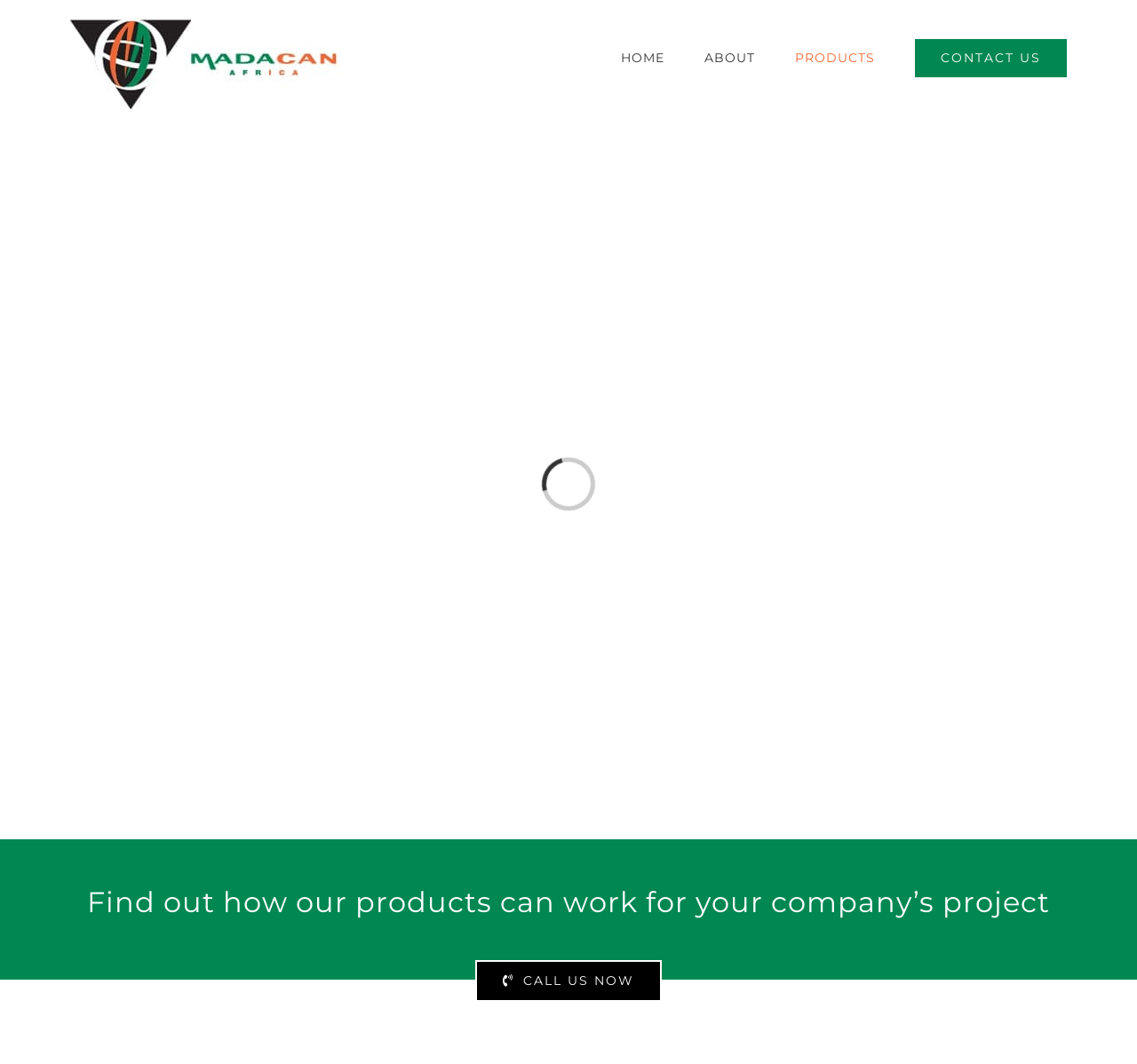Explain in detail what is displayed on the webpage.

The webpage is about Madacan Africa, a part of QI Group Ltd. with subsidiaries in various countries. At the top left corner, there is a logo of Madacan Africa, which is an image linked to the homepage. 

Below the logo, there is a main menu navigation bar that spans across the top of the page, containing four links: HOME, ABOUT, PRODUCTS, and CONTACT US. The PRODUCTS link has a small icon next to it. 

In the middle of the page, there is a static text "Loading..." which might be a temporary message. 

Towards the bottom of the page, there is a heading that reads "Find out how our products can work for your company’s project". Below this heading, there is a "CALL US NOW" link, positioned roughly in the middle of the page.